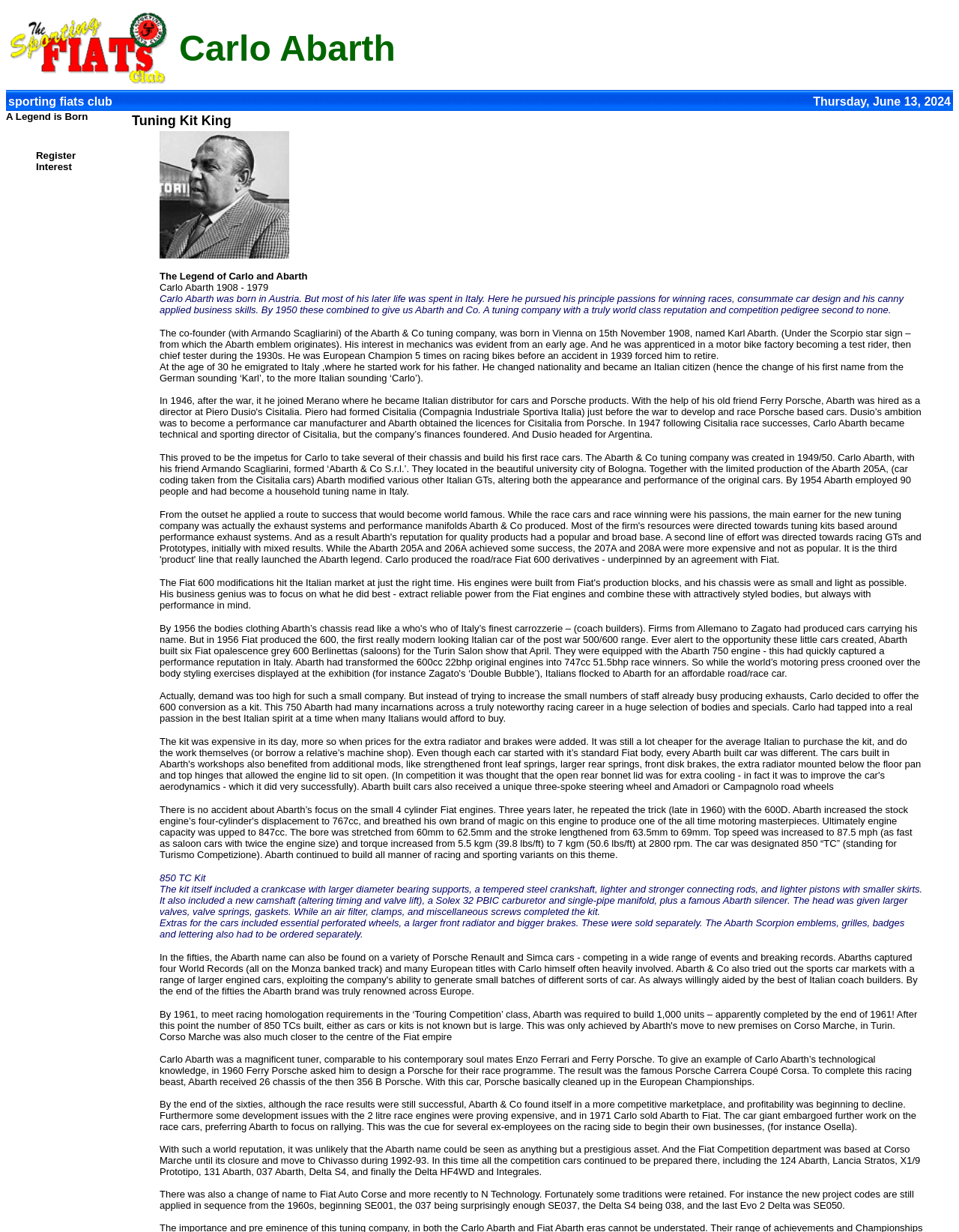What is the name of the founder of Abarth & Co? Refer to the image and provide a one-word or short phrase answer.

Carlo Abarth